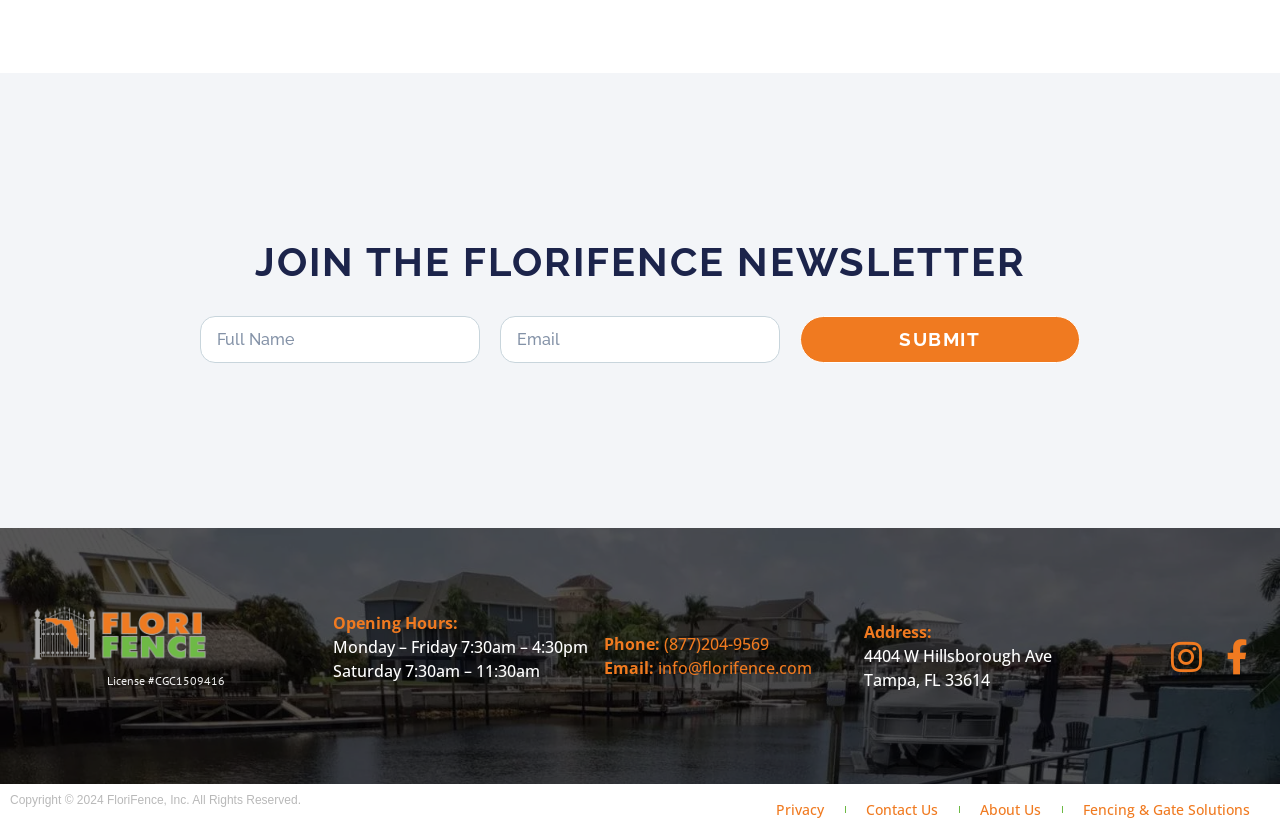Locate the bounding box coordinates of the element that should be clicked to execute the following instruction: "download New-Haven-ROW-Ordinance-Update-May-2012".

None